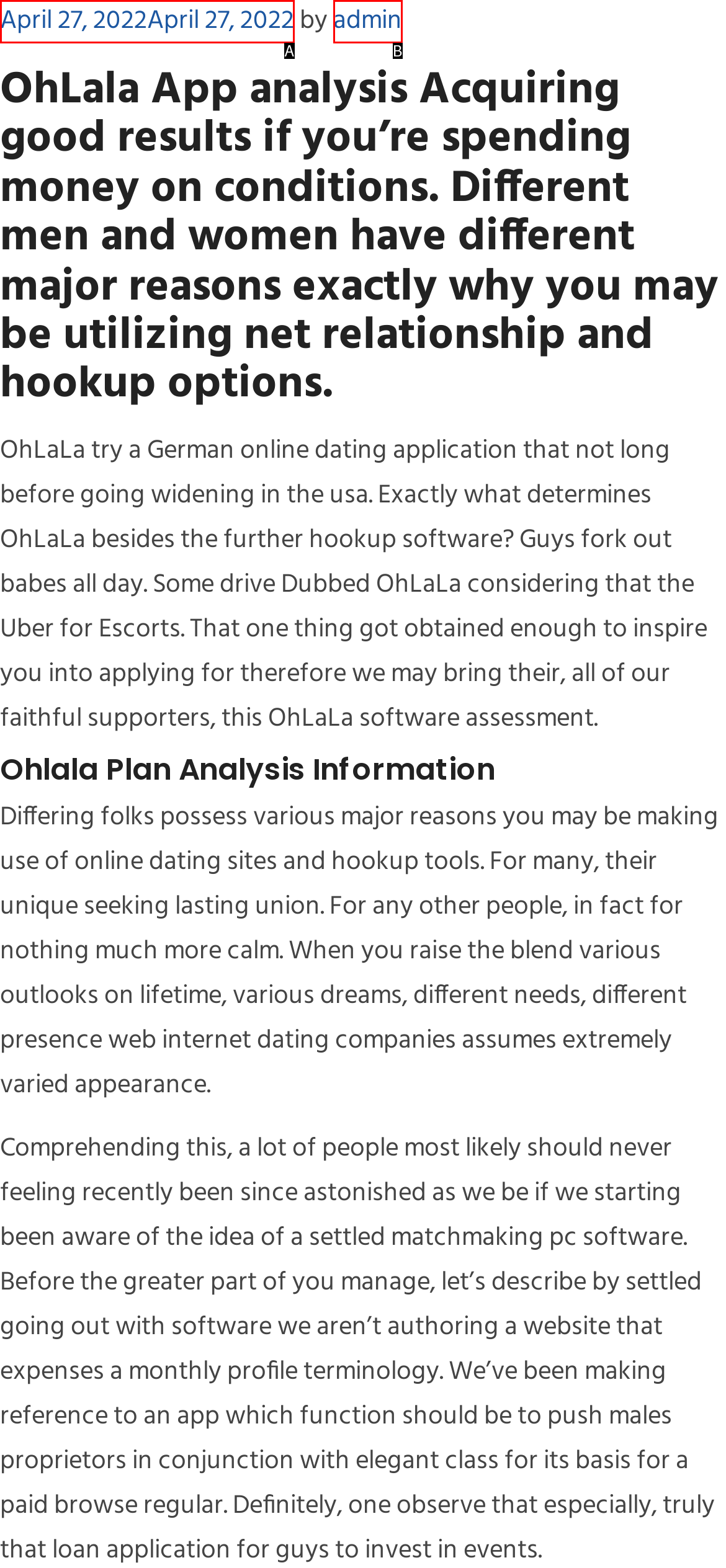Using the provided description: admin, select the HTML element that corresponds to it. Indicate your choice with the option's letter.

B